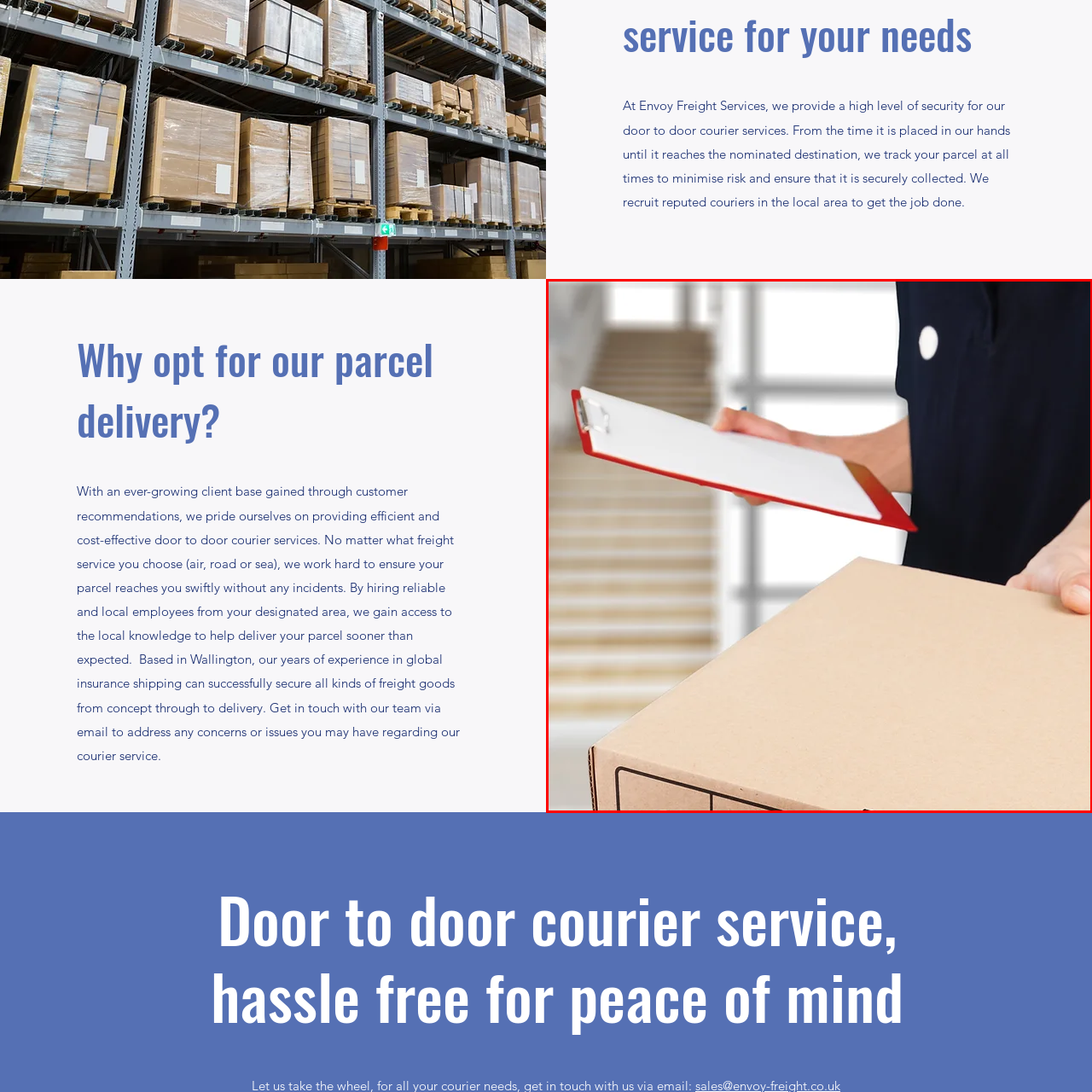Identify the subject within the red bounding box and respond to the following question in a single word or phrase:
What is the background of the image?

staircase